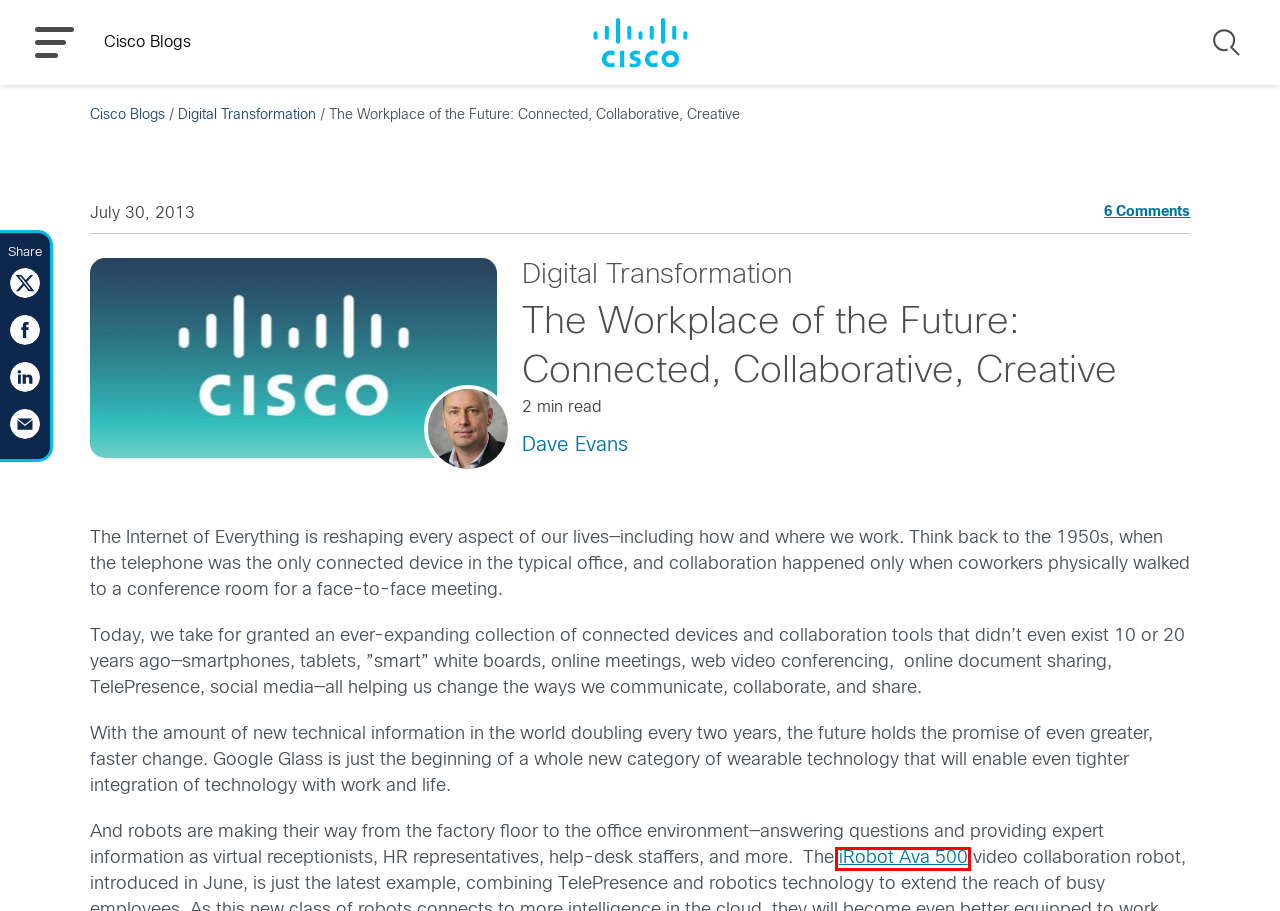Look at the screenshot of a webpage, where a red bounding box highlights an element. Select the best description that matches the new webpage after clicking the highlighted element. Here are the candidates:
A. Direct Sourcing Platform: Access and Manage Independent Talent - MBO Partners
B. iRobot - Cisco Blogs
C. New Video Collaboration Robot: TelePresence Gets Moving - Cisco Blogs
D. robots - Cisco Blogs
E. Dave Evans, Author at Cisco Blogs
F. Digital Transformation - Cisco Blogs
G. Cisco Blogs
H. Cisco, Open VRAN Ecosystem and 5G RuralFirst at the TIP Summit in London - Cisco Blogs

C